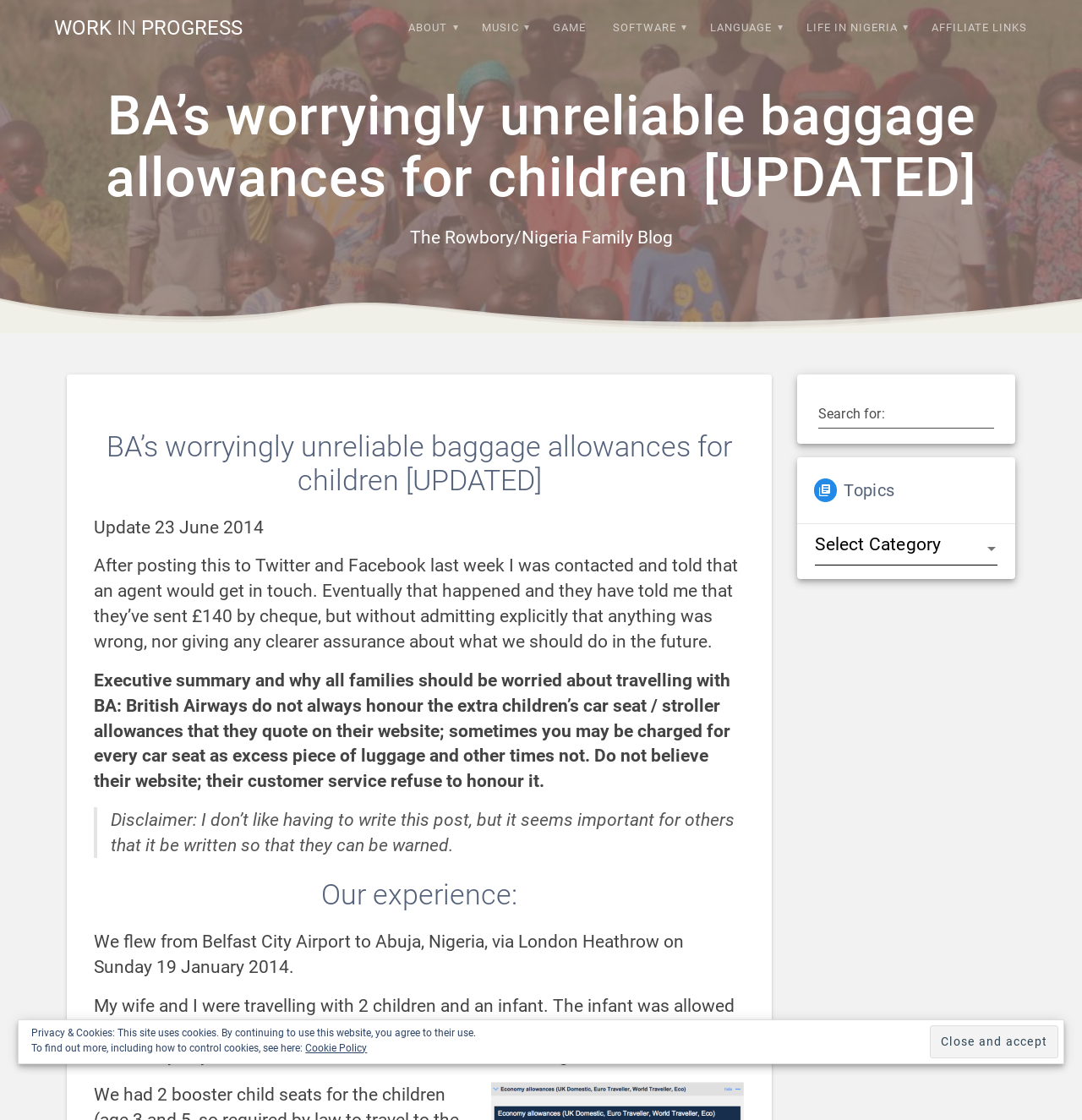Provide a one-word or brief phrase answer to the question:
What is the name of the family blog?

The Rowbory/Nigeria Family Blog